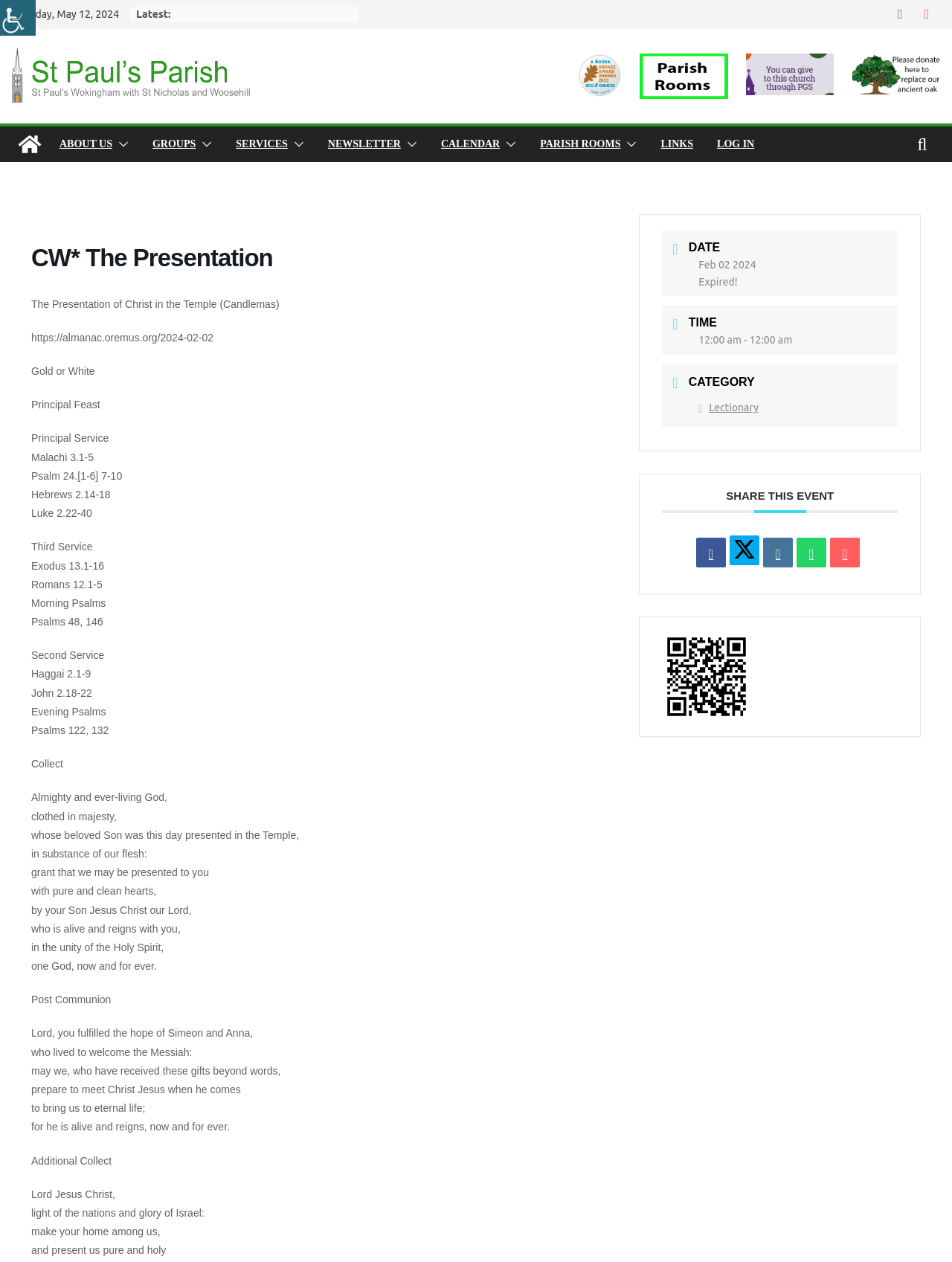Can you specify the bounding box coordinates of the area that needs to be clicked to fulfill the following instruction: "Click the 'LOG IN' link"?

[0.753, 0.106, 0.792, 0.123]